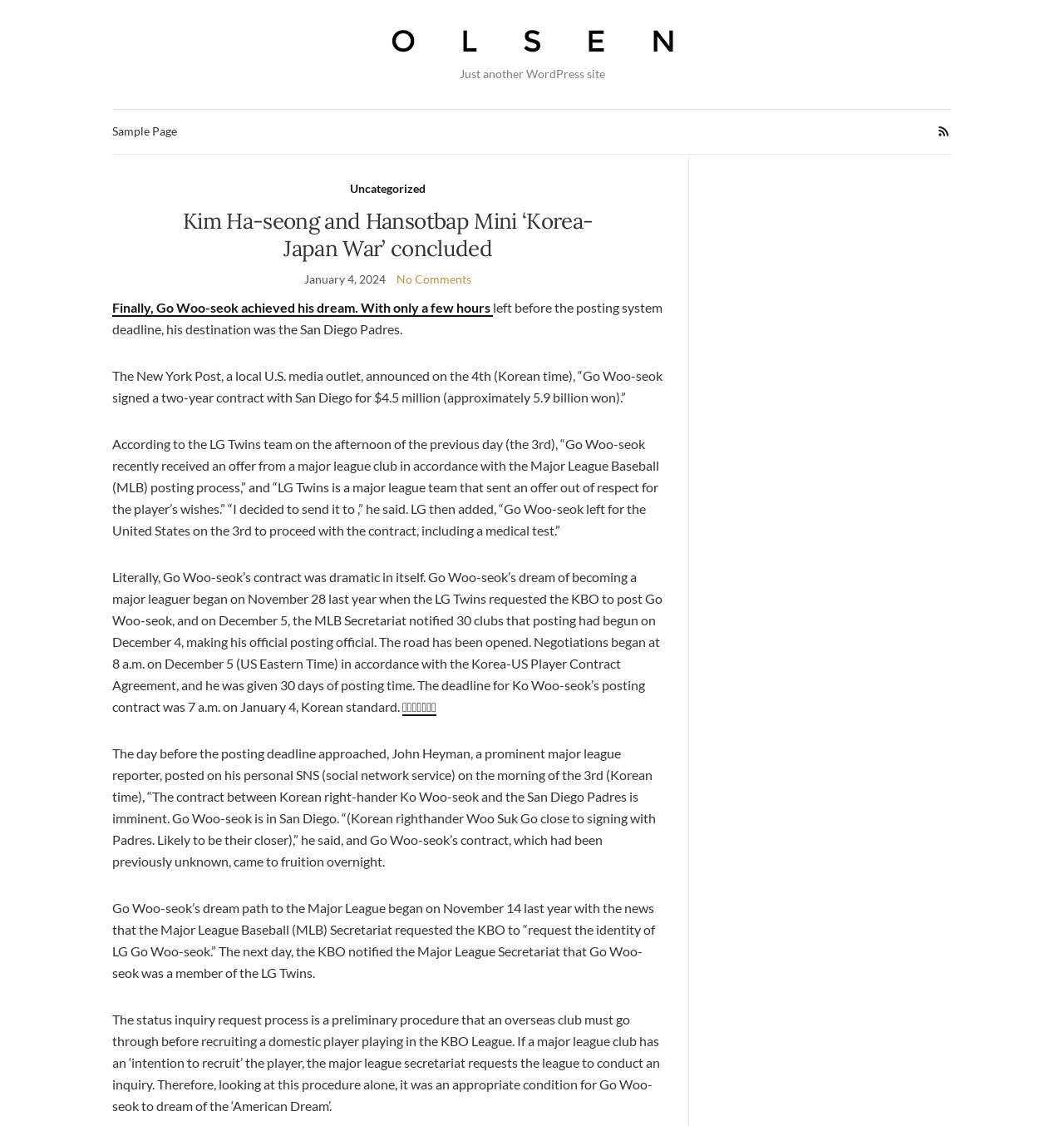What is the name of the media outlet that announced Go Woo-seok's contract?
Could you give a comprehensive explanation in response to this question?

I found the answer by examining the article's content, which states that 'The New York Post, a local U.S. media outlet, announced on the 4th (Korean time), “Go Woo-seok signed a two-year contract with San Diego for $4.5 million (approximately 5.9 billion won).”' This suggests that The New York Post is the media outlet that announced Go Woo-seok's contract.